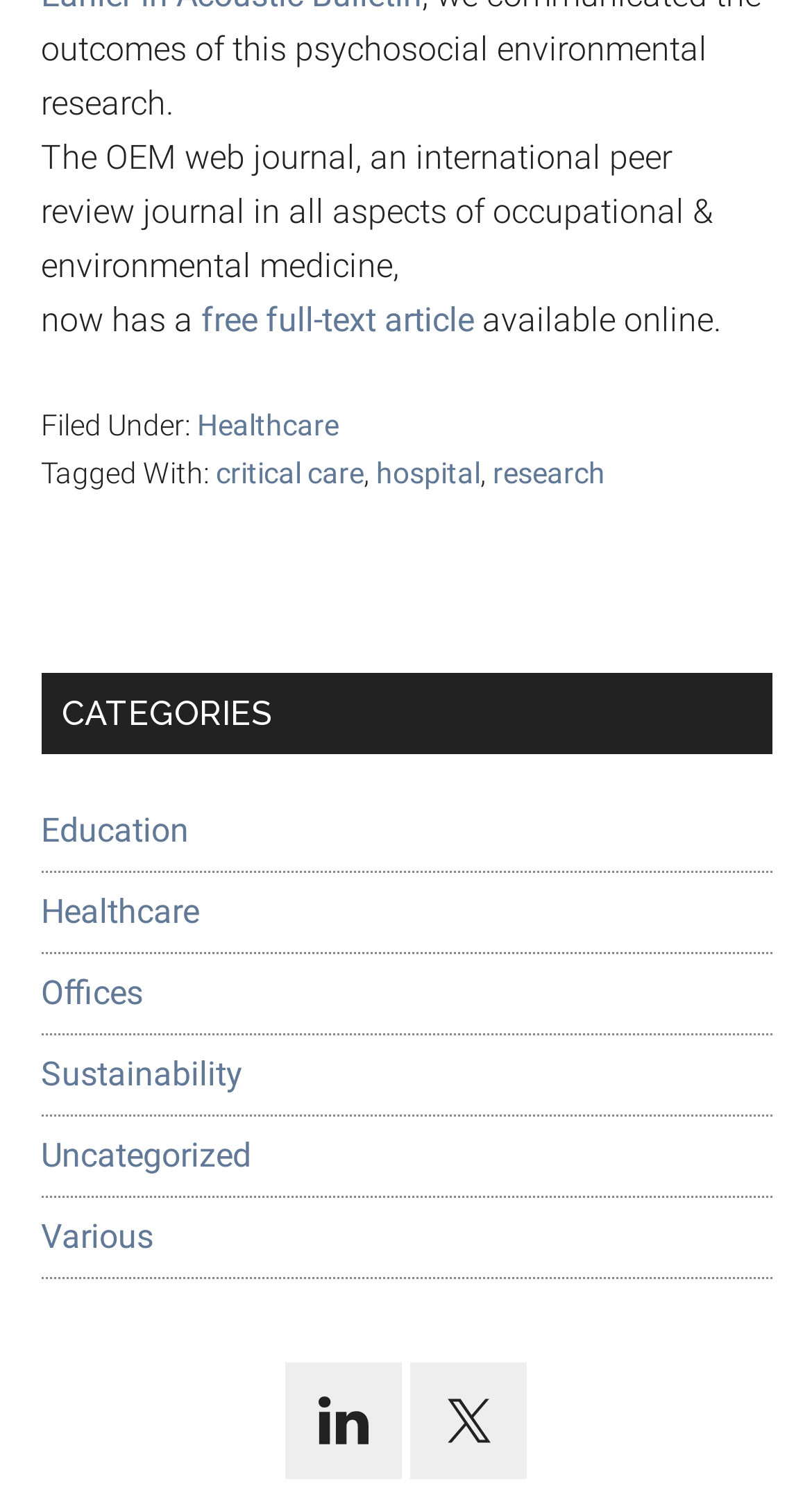Please find the bounding box coordinates of the element's region to be clicked to carry out this instruction: "access free full-text article".

[0.247, 0.2, 0.594, 0.227]